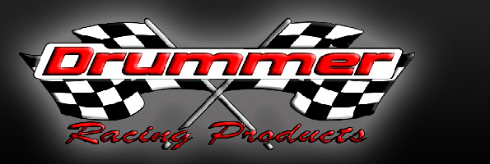Use the information in the screenshot to answer the question comprehensively: What type of script is used for 'Racing Products'?

According to the caption, the phrase 'Racing Products' is rendered in an elegant, cursive script, which implies that the type of script used for 'Racing Products' is cursive.